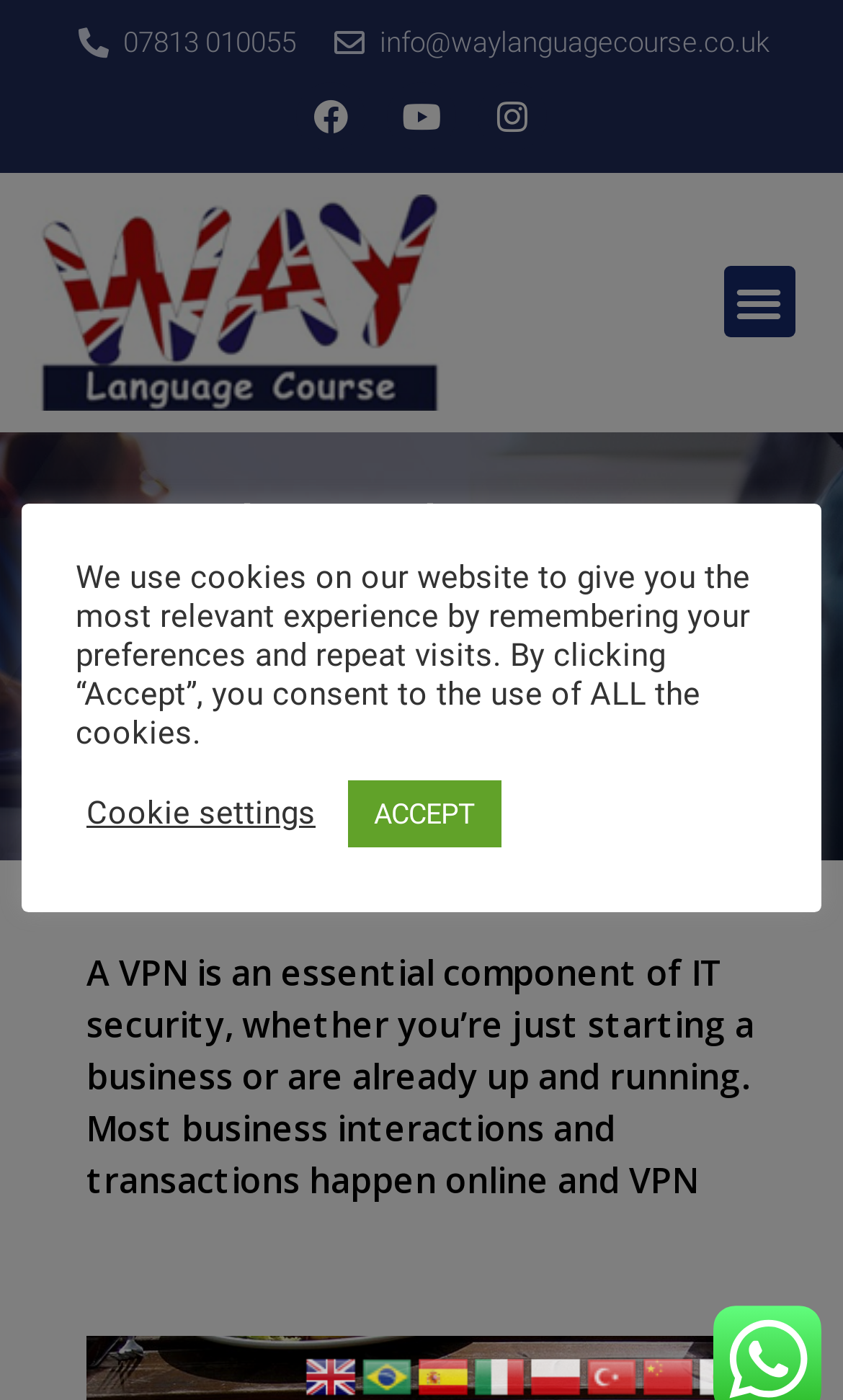Identify the text that serves as the heading for the webpage and generate it.

The Sunday roast